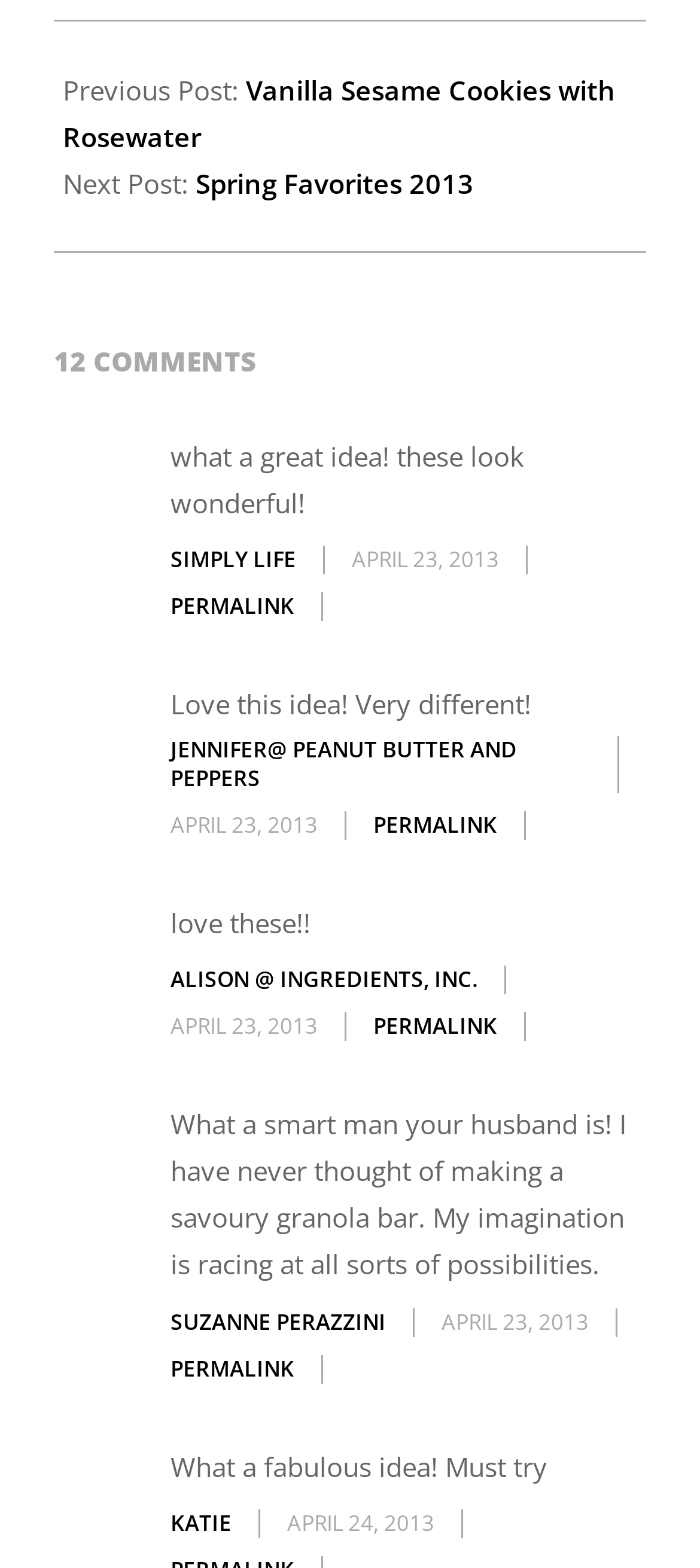What is the date of the latest comment?
Based on the screenshot, answer the question with a single word or phrase.

April 24, 2013